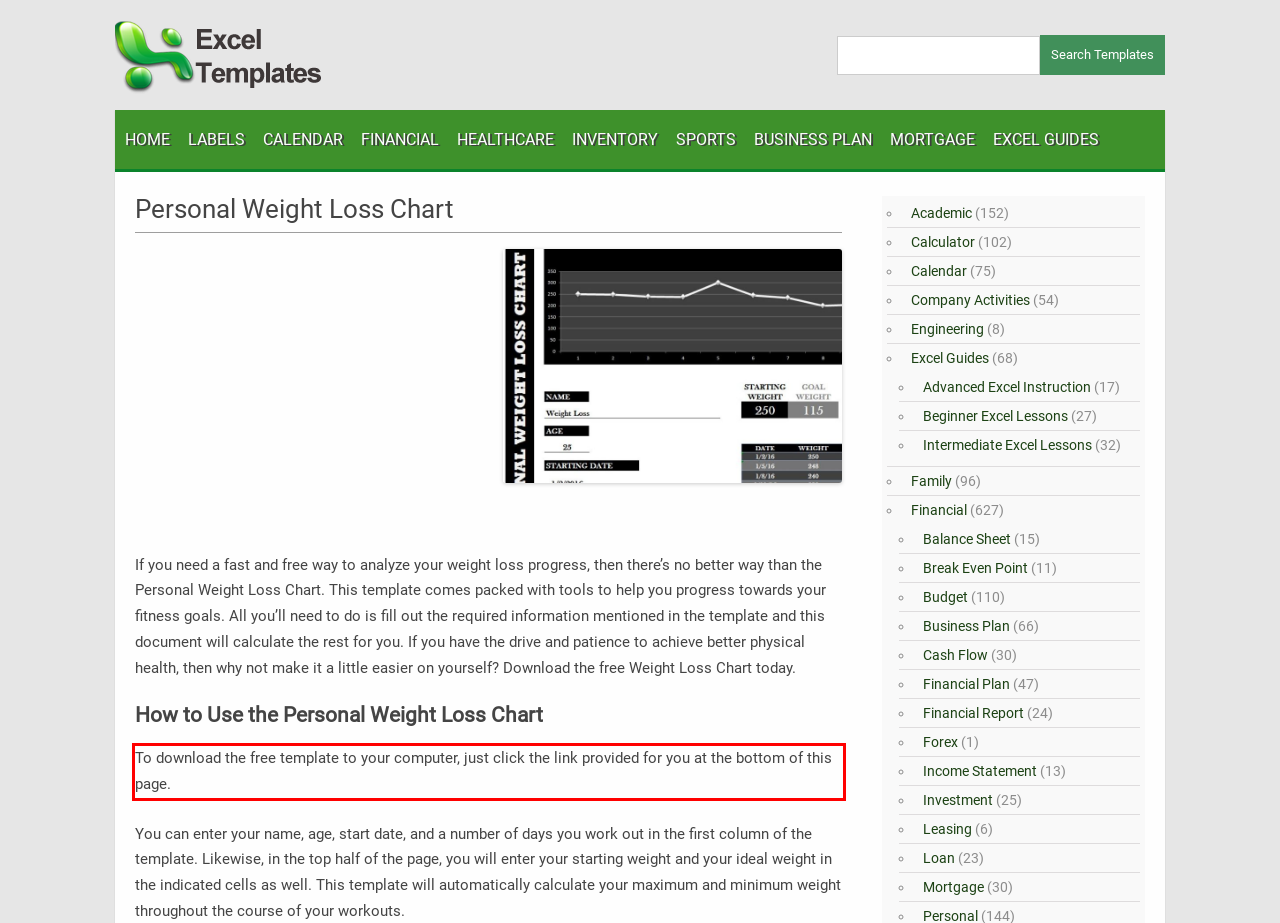From the given screenshot of a webpage, identify the red bounding box and extract the text content within it.

To download the free template to your computer, just click the link provided for you at the bottom of this page.